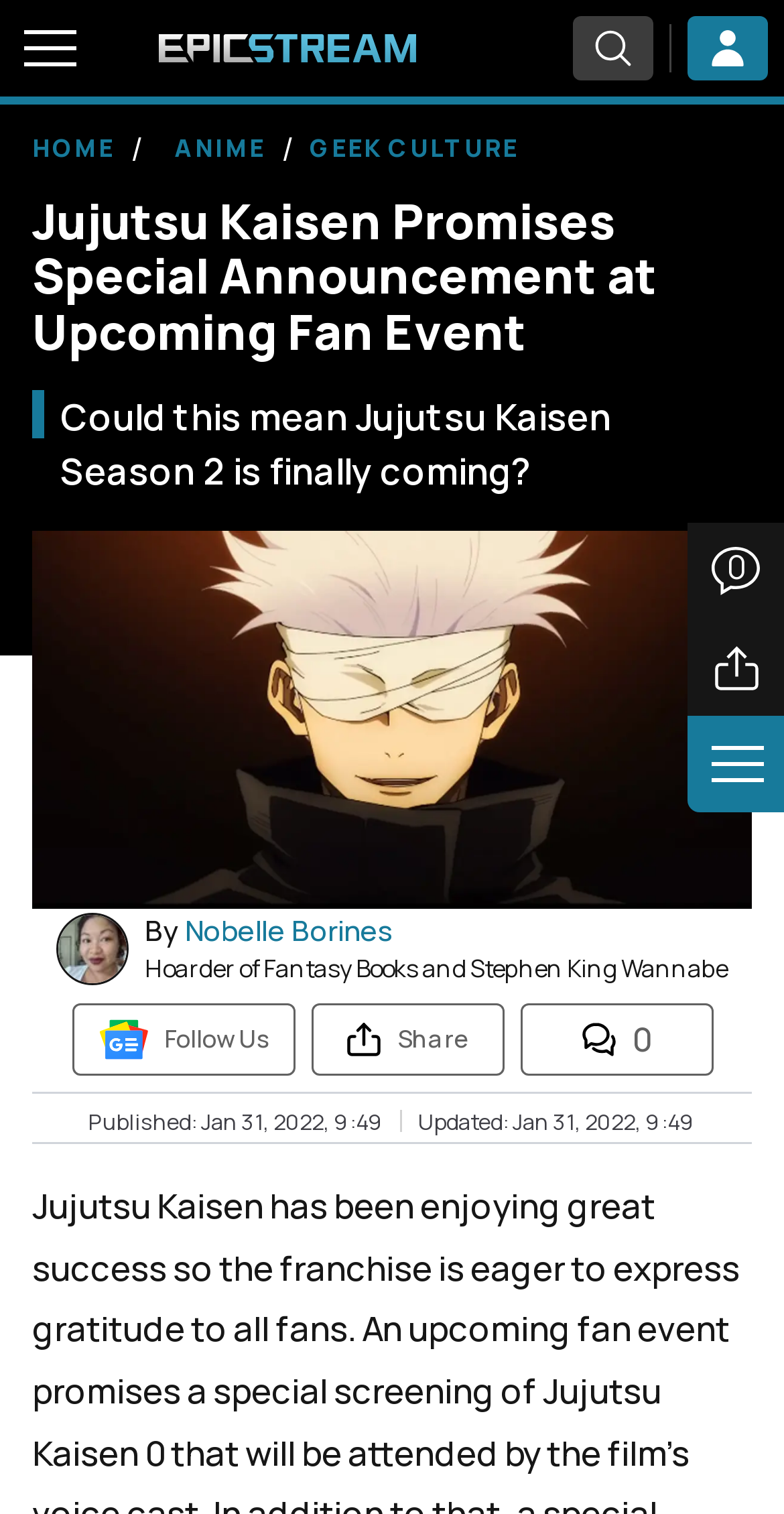Using the elements shown in the image, answer the question comprehensively: What is the purpose of the button with the 'open-comments' icon?

The button with the 'open-comments' icon is likely used to show or hide comments related to the article, as it is labeled 'show comments'.